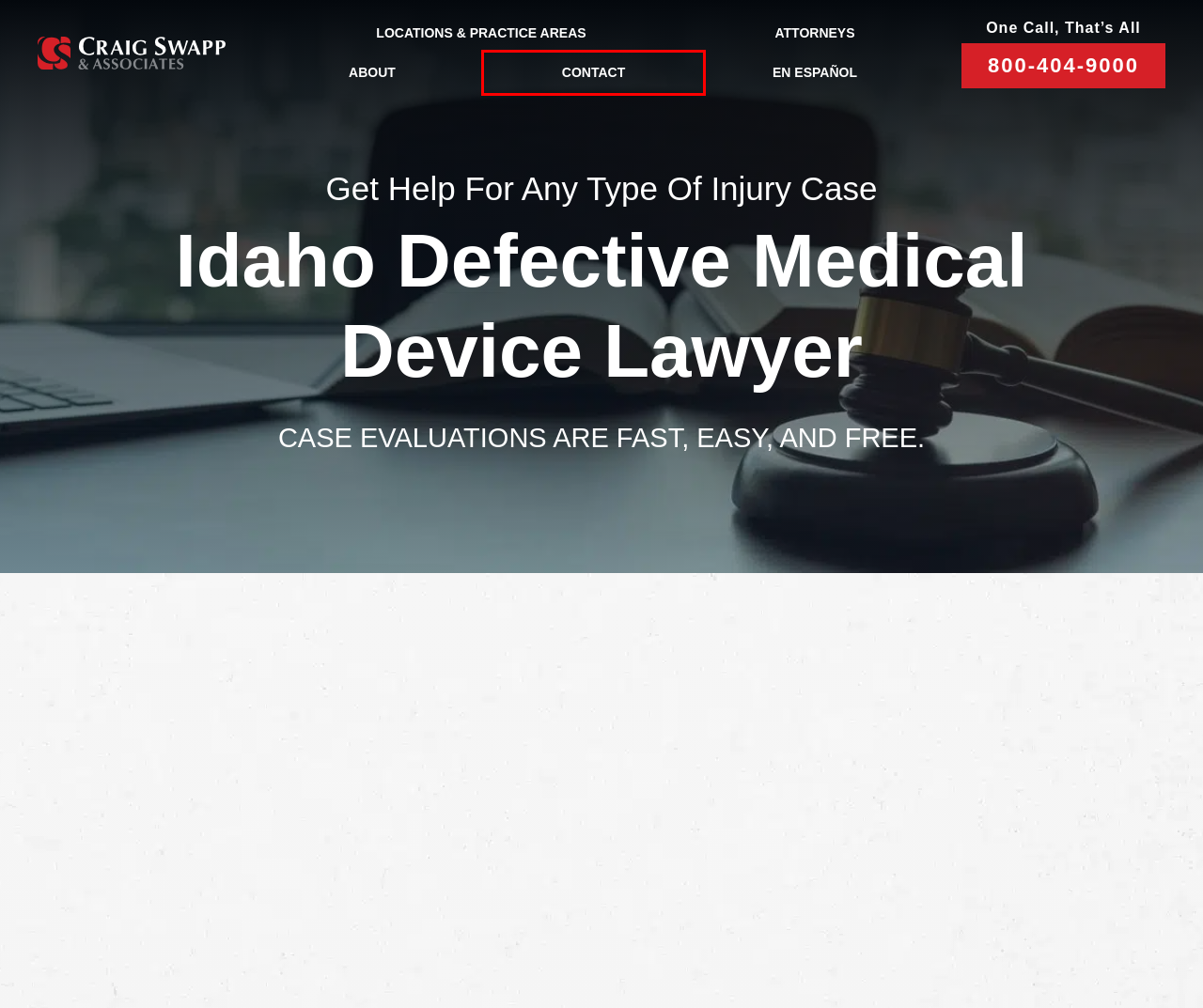Analyze the given webpage screenshot and identify the UI element within the red bounding box. Select the webpage description that best matches what you expect the new webpage to look like after clicking the element. Here are the candidates:
A. Sitemap - Craig Swapp & Associates
B. Contact - Craig Swapp & Associates
C. Law Firm Web Design & Attorney SEO Marketing
D. Disclosure - Craig Swapp & Associates
E. Reviews - Craig Swapp & Associates
F. Abogados de Lesiones Personales | Abogado de accidente de coche
G. Attorney - Craig Swapp & Associates
H. Idaho Personal Injury Lawyer | Craig Swapp & Associates

B